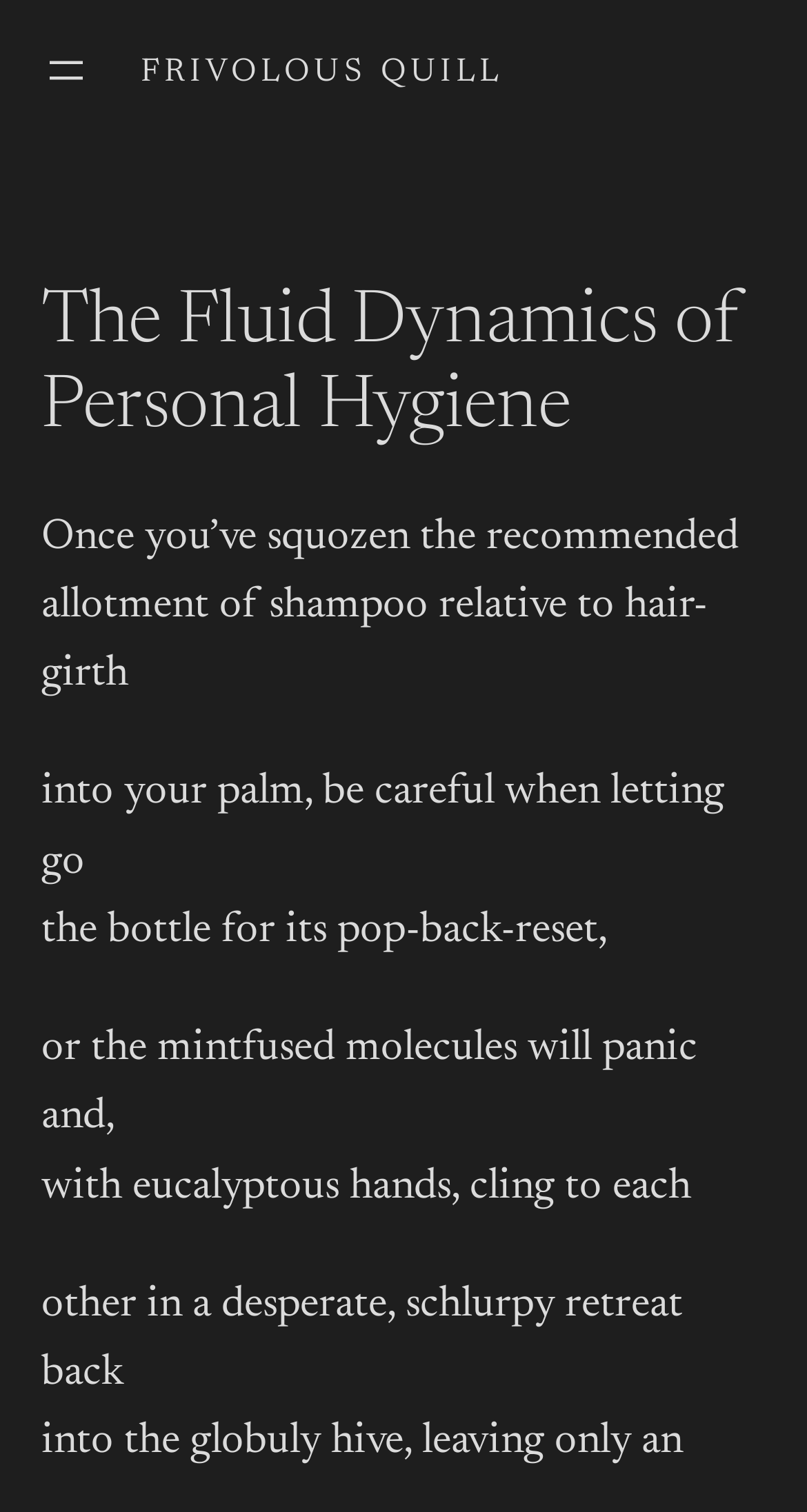What is the state of the molecules after they panic?
Please answer the question with as much detail and depth as you can.

After the mintfused molecules panic due to the pop-back-reset of the shampoo bottle, they become desperate and schlurpy, clinging to each other in a retreat back into the globuly hive.